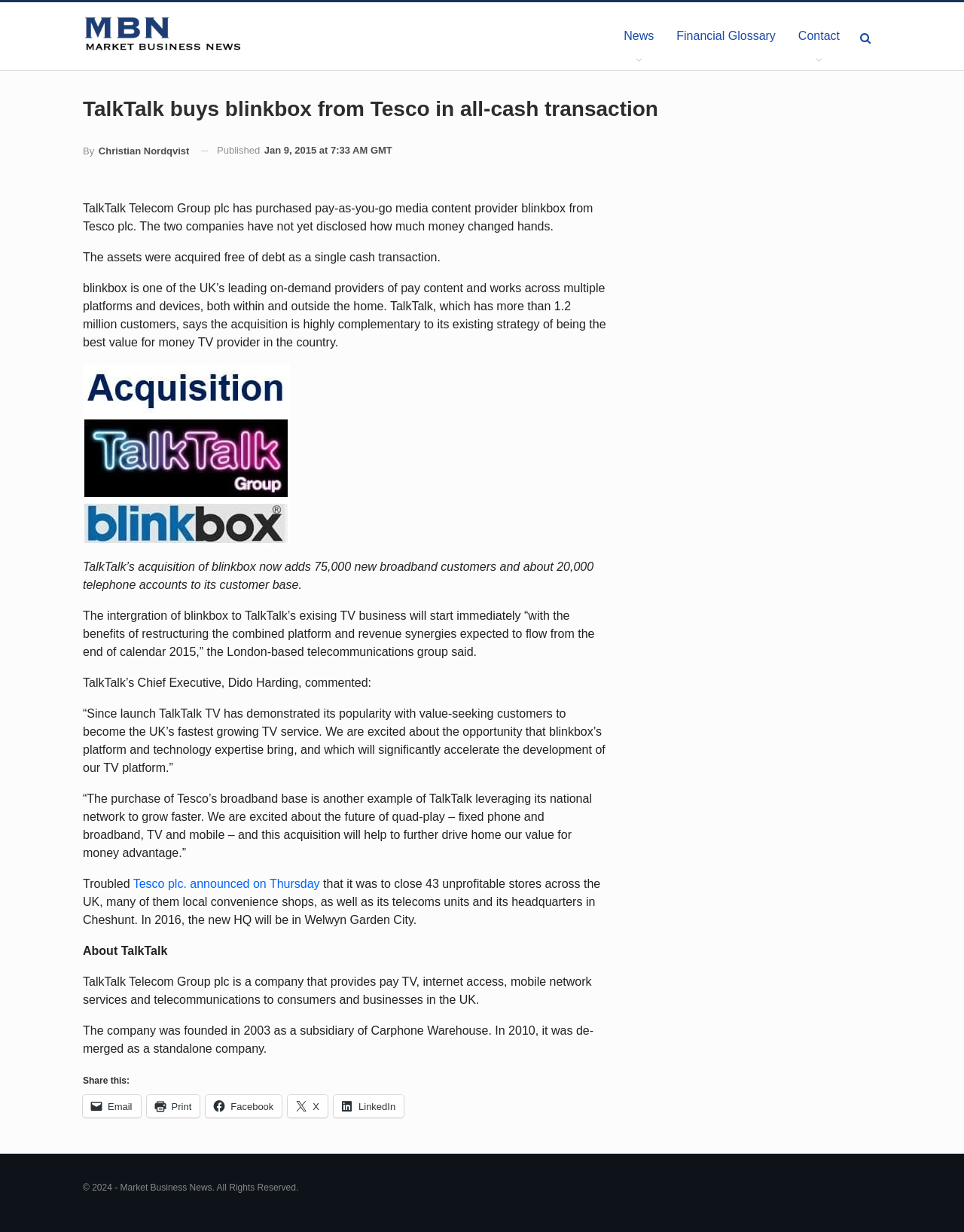Using the format (top-left x, top-left y, bottom-right x, bottom-right y), and given the element description, identify the bounding box coordinates within the screenshot: alt="TalkTalk BlinkBox"

[0.086, 0.363, 0.301, 0.373]